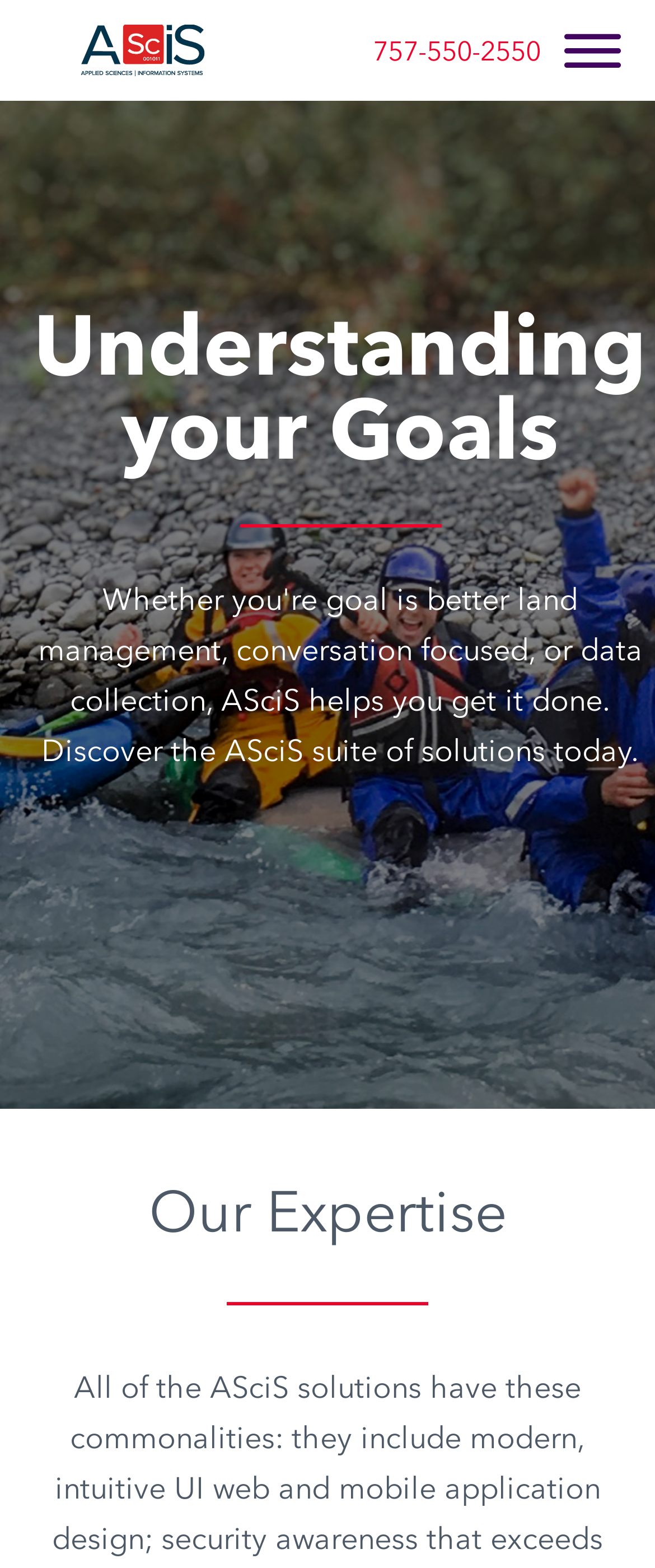Please determine the bounding box coordinates of the element to click on in order to accomplish the following task: "Click the Home link". Ensure the coordinates are four float numbers ranging from 0 to 1, i.e., [left, top, right, bottom].

[0.051, 0.09, 0.949, 0.141]